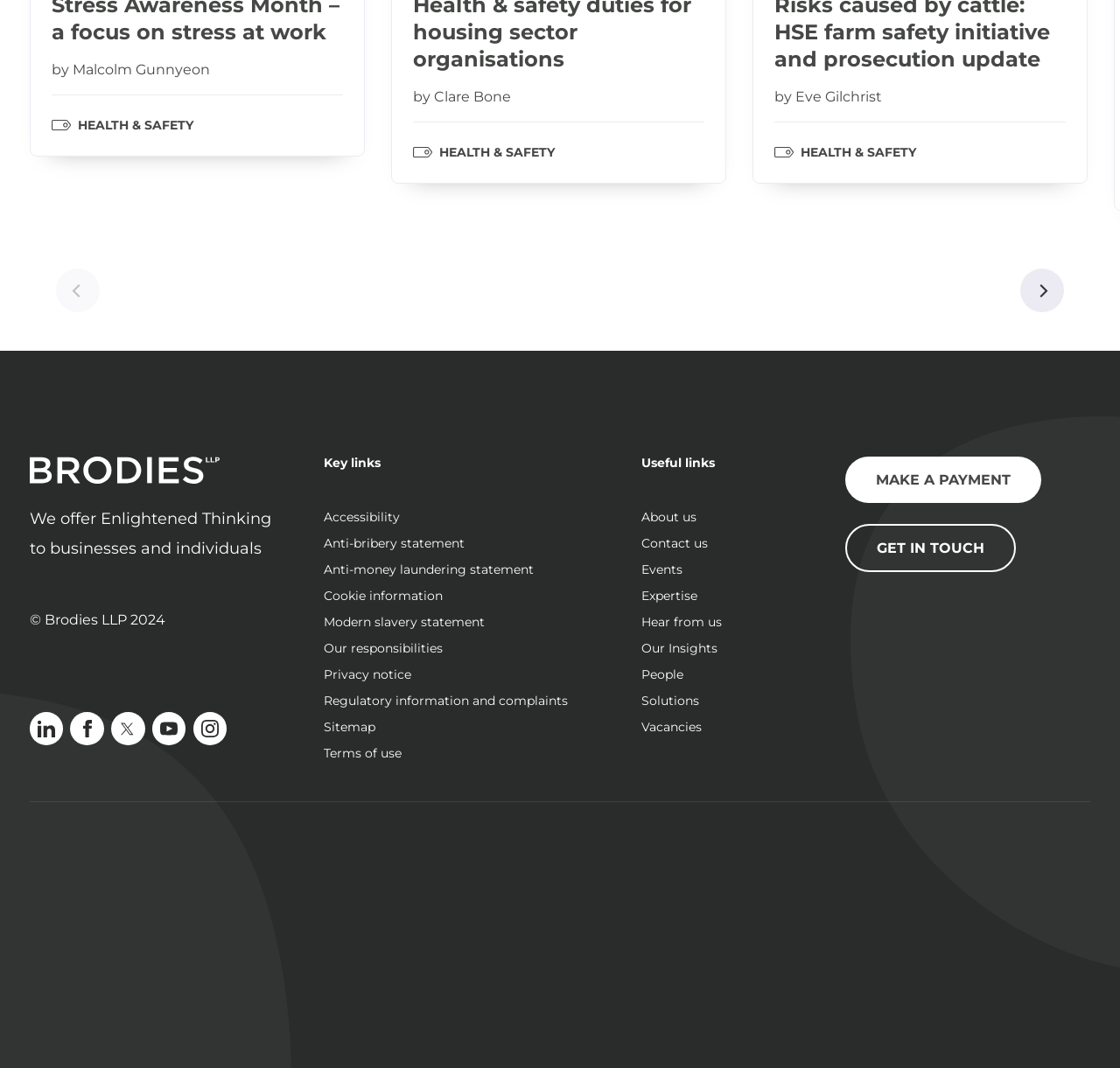What is the copyright year?
Could you answer the question in a detailed manner, providing as much information as possible?

The copyright year is found in the static text element '© Brodies LLP 2024' located at the bottom of the webpage.